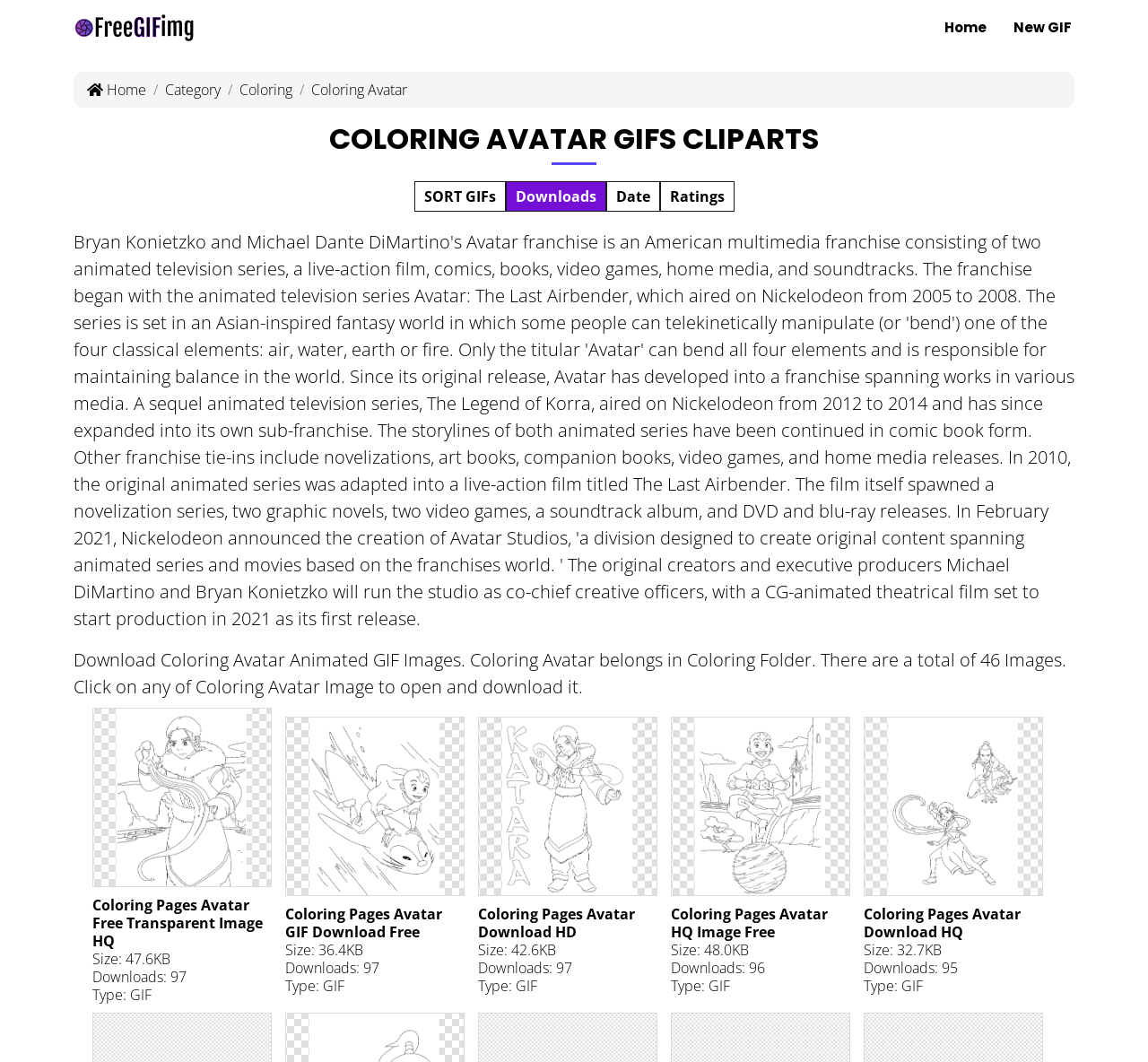Identify the bounding box coordinates of the clickable region to carry out the given instruction: "Sort GIFs by Downloads".

[0.44, 0.171, 0.528, 0.2]